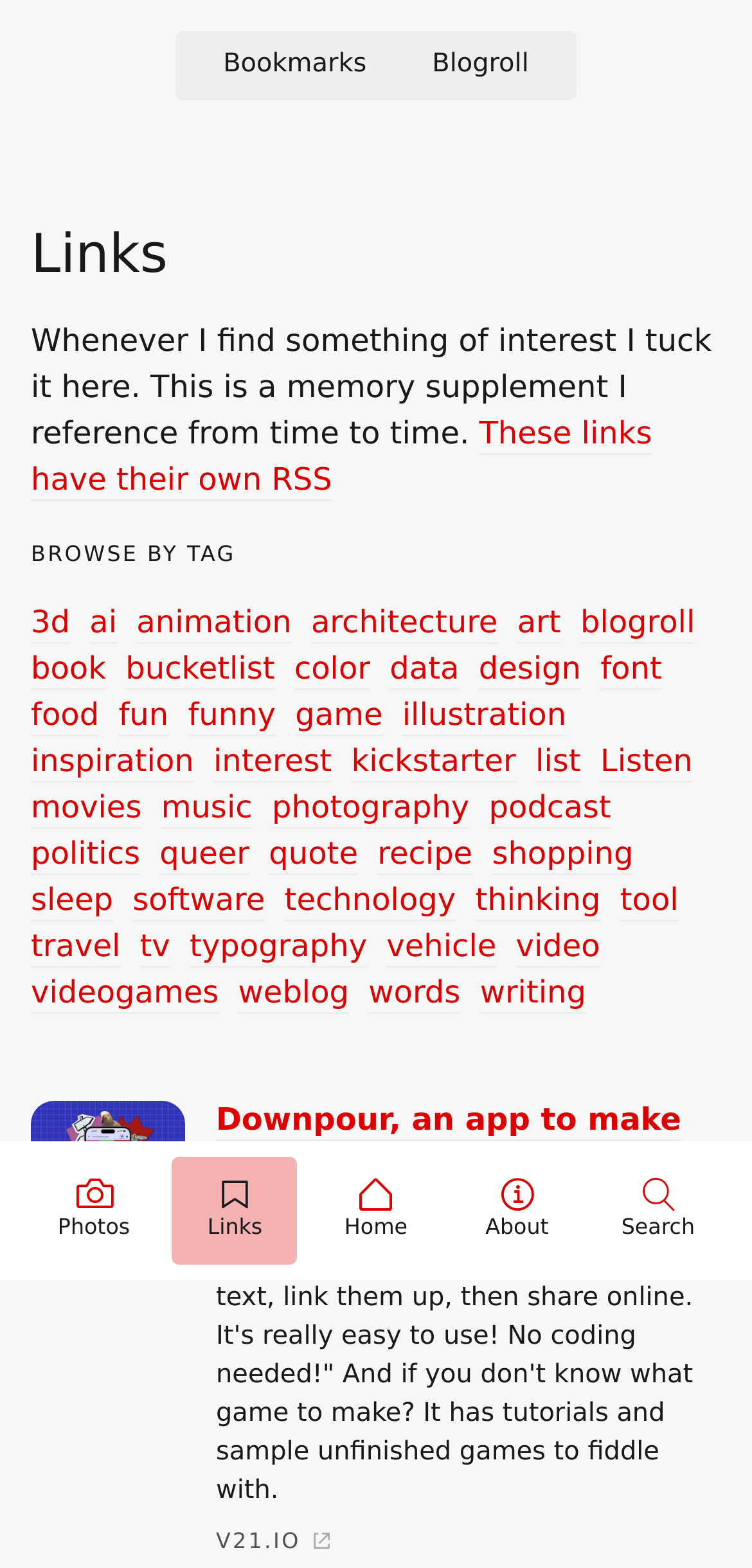Please determine the bounding box coordinates of the area that needs to be clicked to complete this task: 'Click the Text link'. The coordinates must be four float numbers between 0 and 1, formatted as [left, top, right, bottom].

None